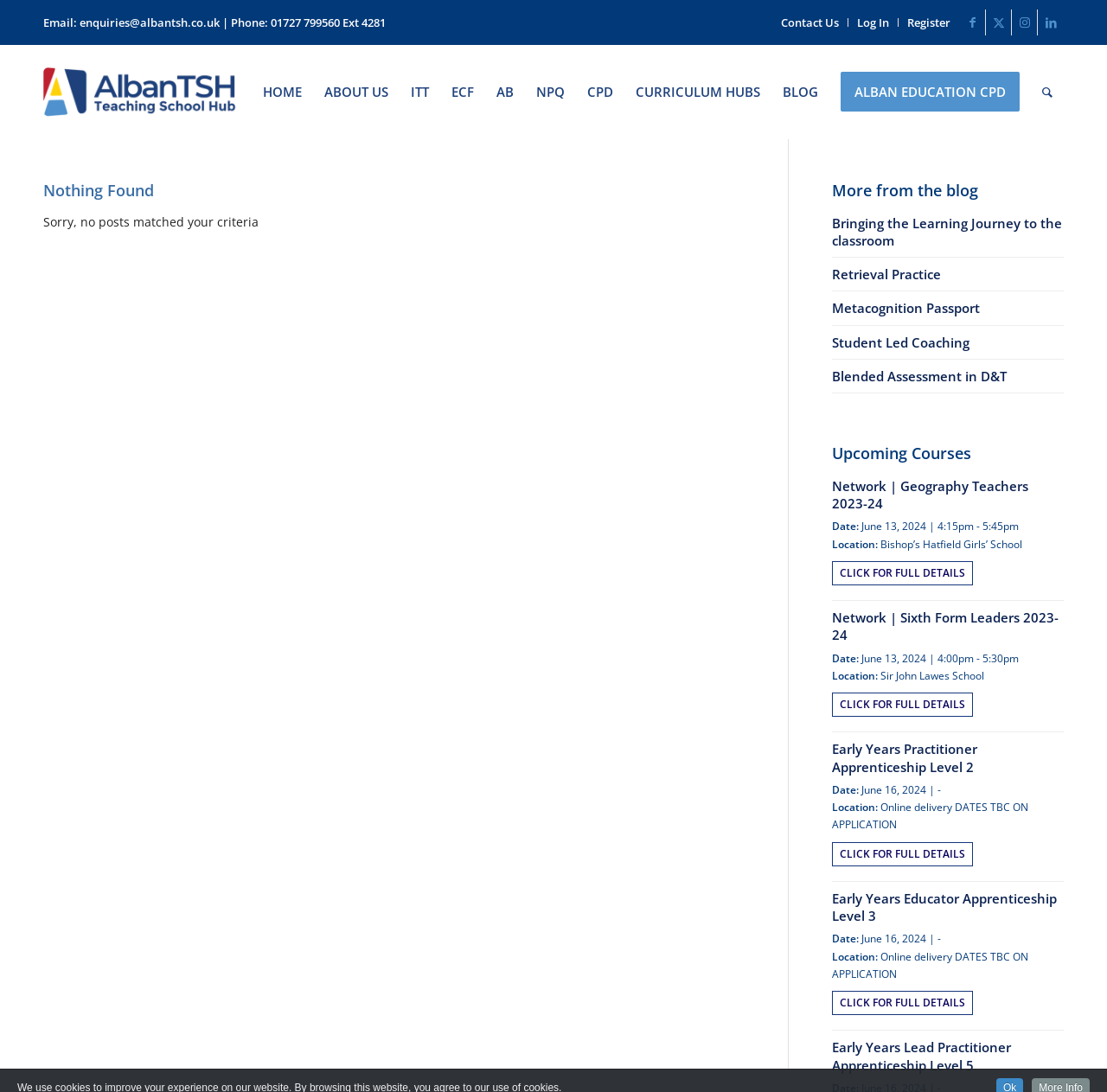What is the location of the 'Network | Geography Teachers 2023-24' course?
Please provide a comprehensive answer based on the visual information in the image.

I found the location of the course by looking at the static text element that says 'Location:' and the text element next to it, which contains the location of the course.